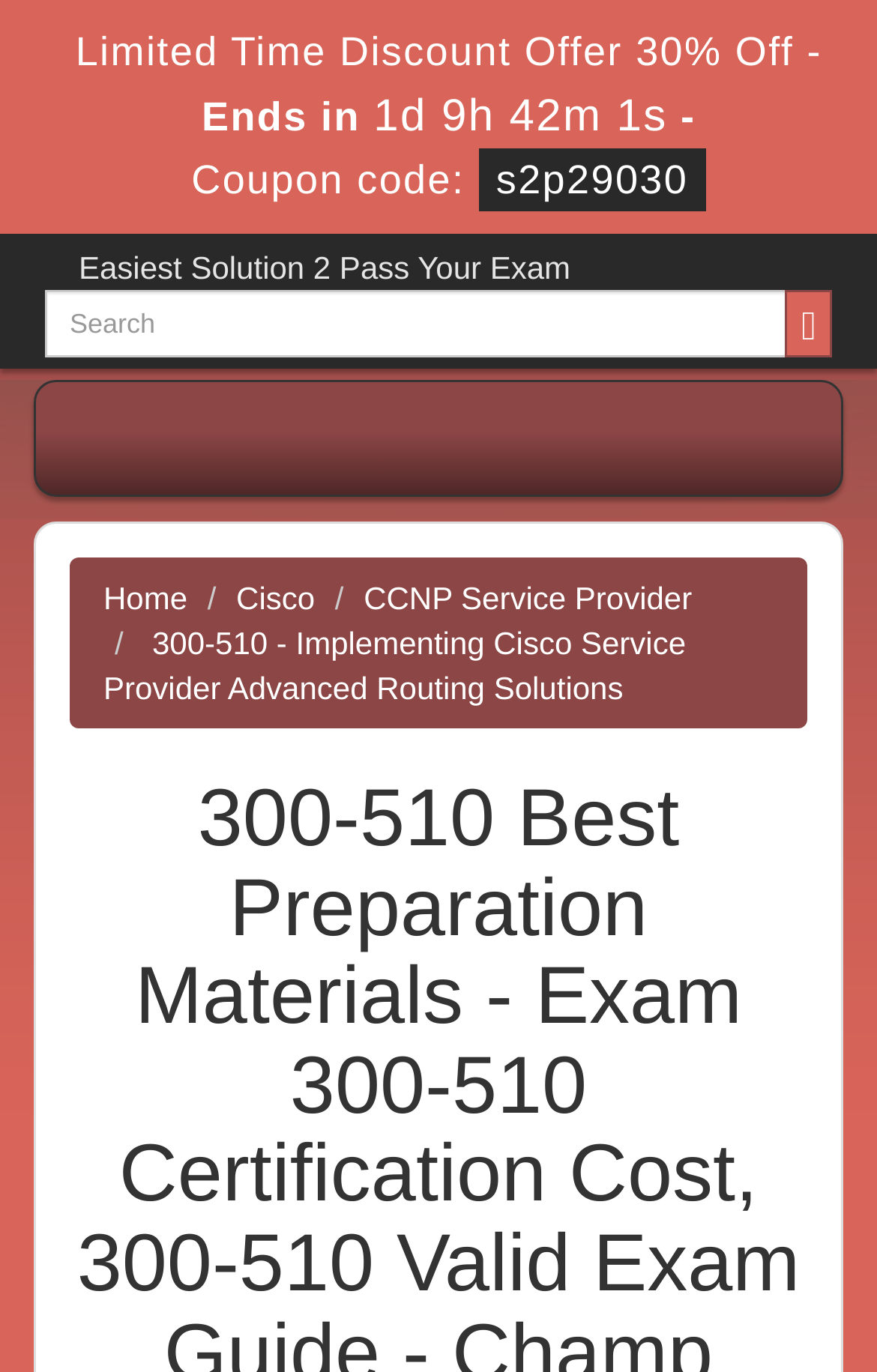Generate the text of the webpage's primary heading.

300-510 Best Preparation Materials - Exam 300-510 Certification Cost, 300-510 Valid Exam Guide - Champ